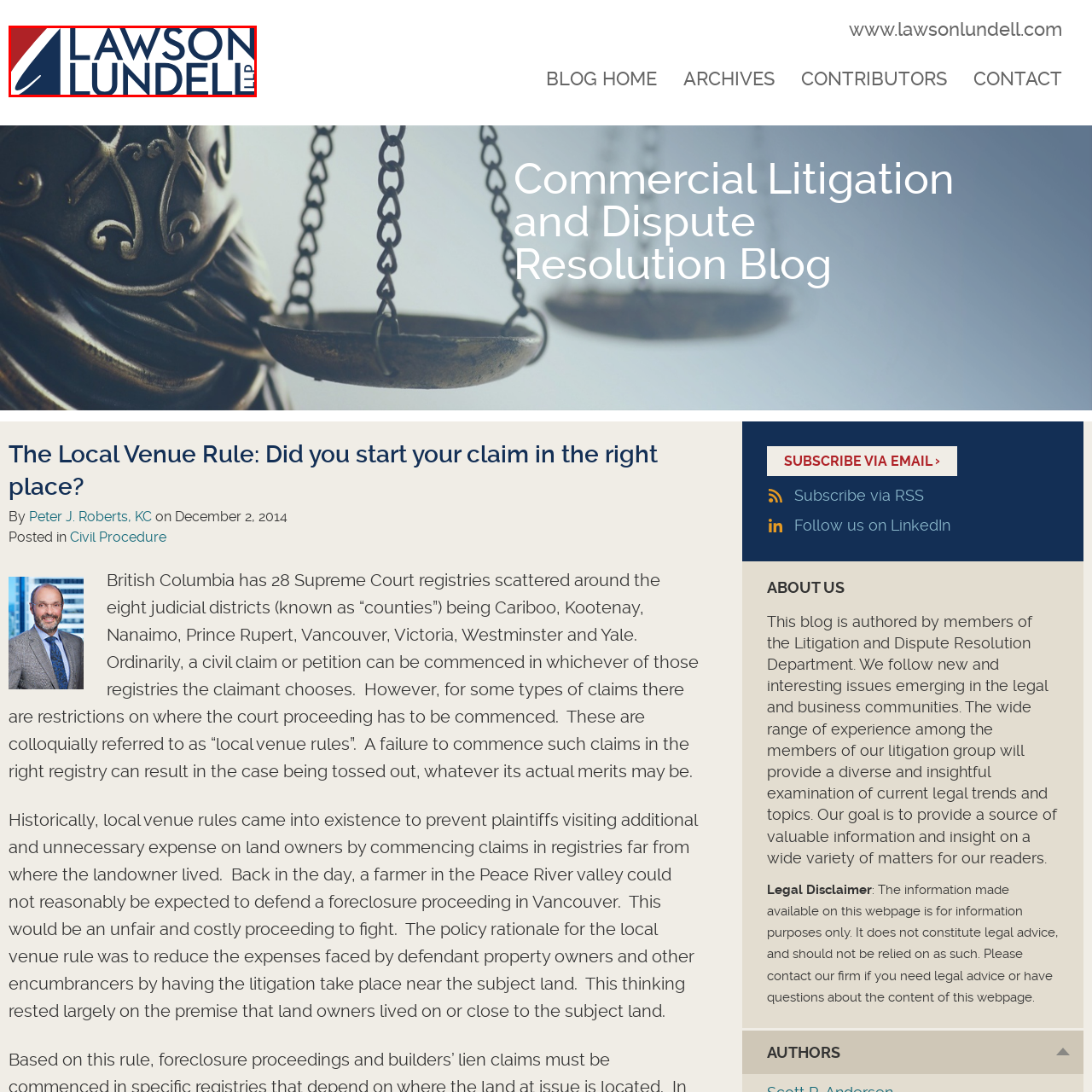Describe thoroughly what is shown in the red-bordered area of the image.

The image displays the logo of Lawson Lundell LLP, a prominent law firm in Canada. The design features a dynamic and modern aesthetic, with a triangular red shape contrasting against the bold blue text of the firm's name. The firm specializes in various legal services, focusing on commercial litigation and dispute resolution, as evident from the context of their online presence. The logo serves as a visual representation of the firm's identity and commitment to providing legal expertise, reaching out to clients seeking trusted legal guidance.